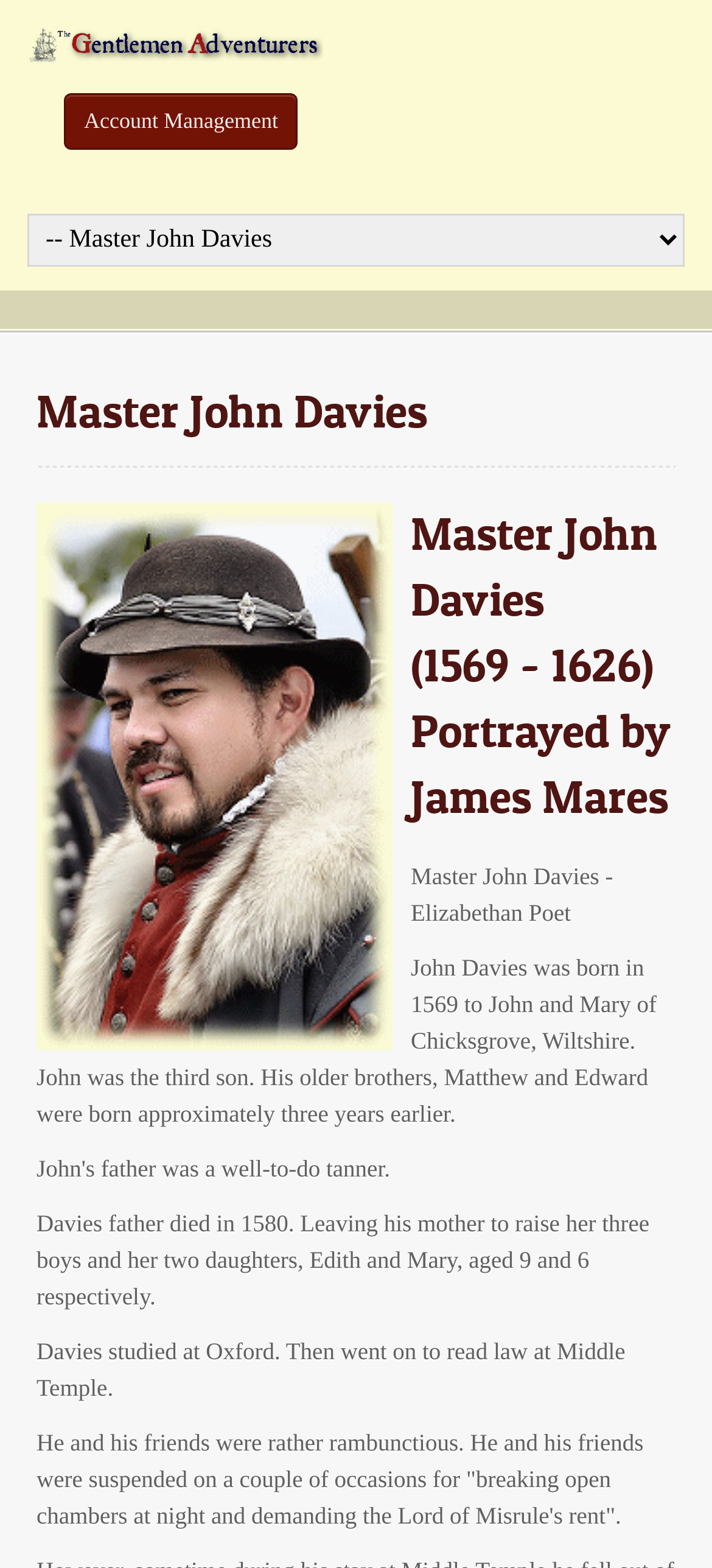Give a one-word or short phrase answer to this question: 
Where did John Davies study law?

Middle Temple